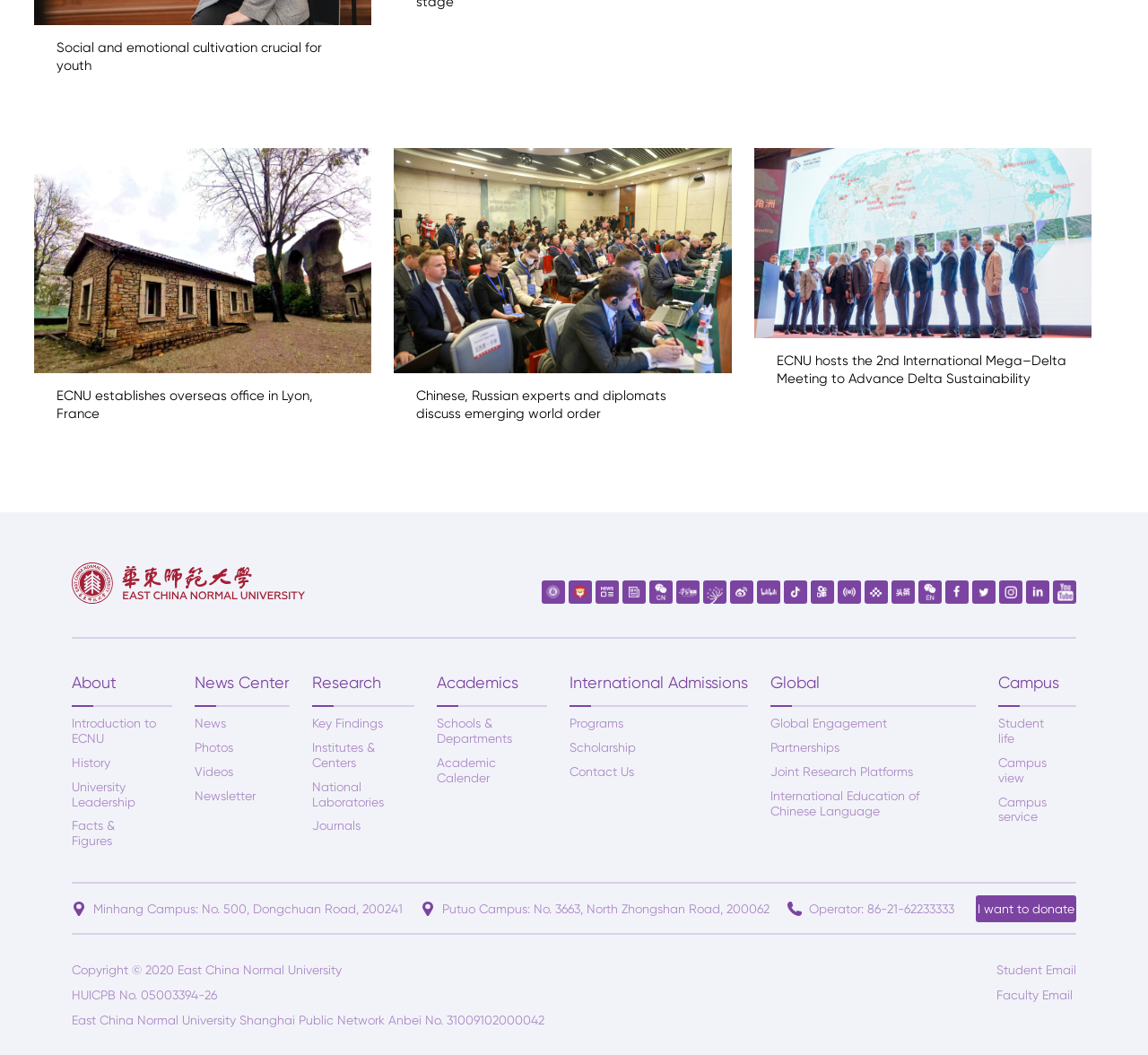Please give a one-word or short phrase response to the following question: 
What is the purpose of the 'International Admissions' section?

To provide information for international students